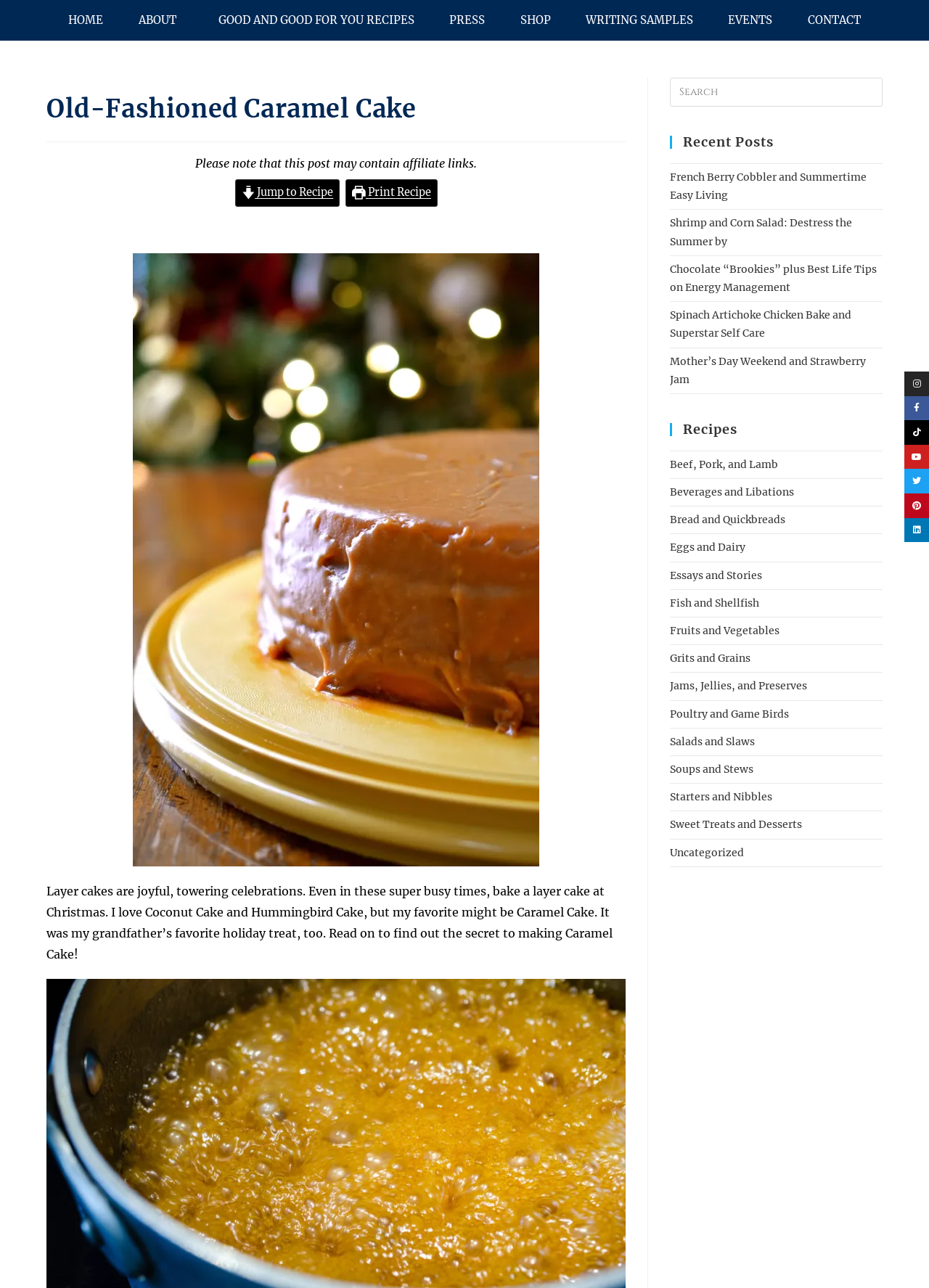Please identify the bounding box coordinates of the element that needs to be clicked to execute the following command: "Search this website". Provide the bounding box using four float numbers between 0 and 1, formatted as [left, top, right, bottom].

[0.721, 0.06, 0.95, 0.083]